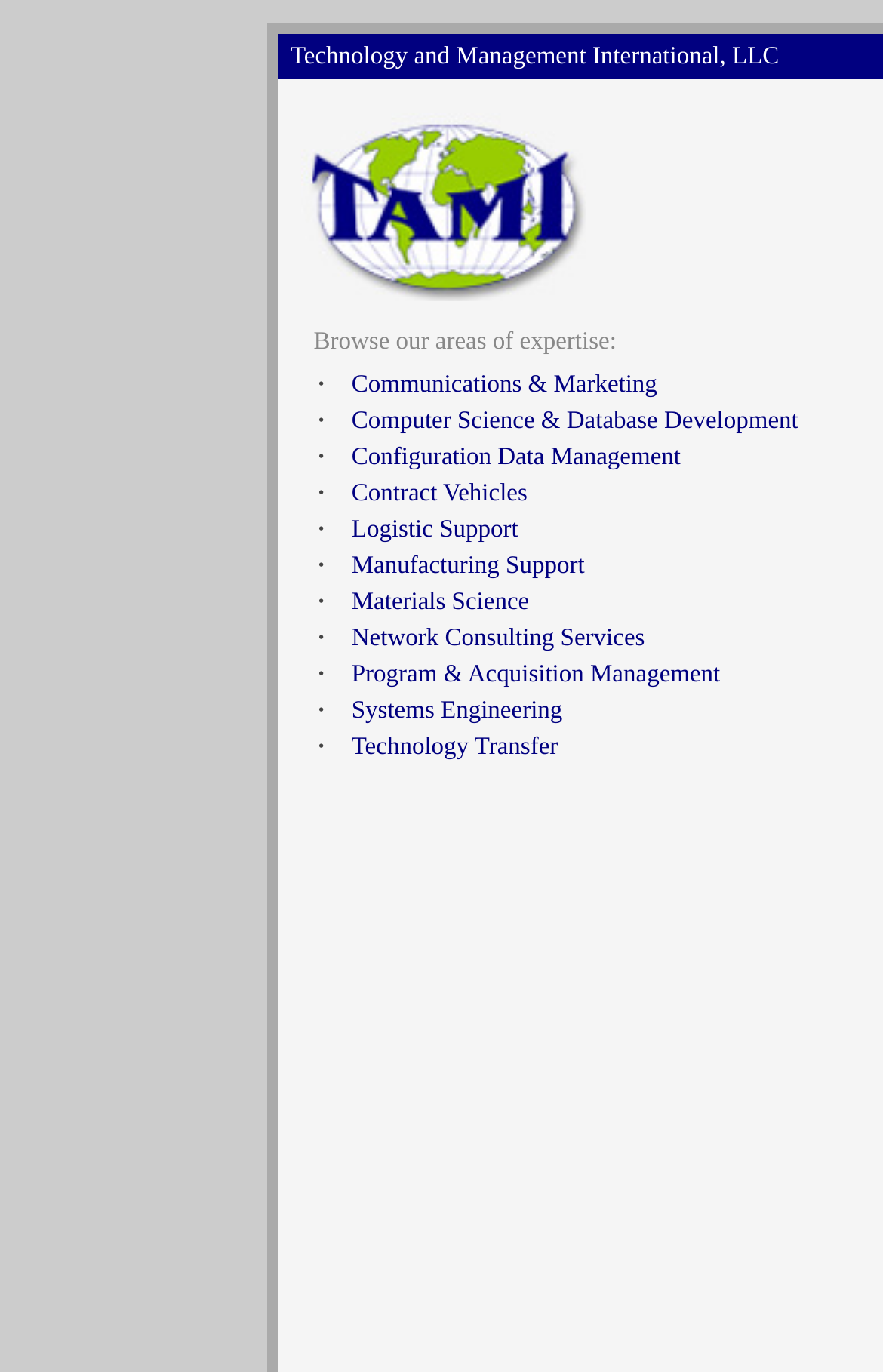Predict the bounding box for the UI component with the following description: "Computer Science & Database Development".

[0.398, 0.297, 0.904, 0.317]